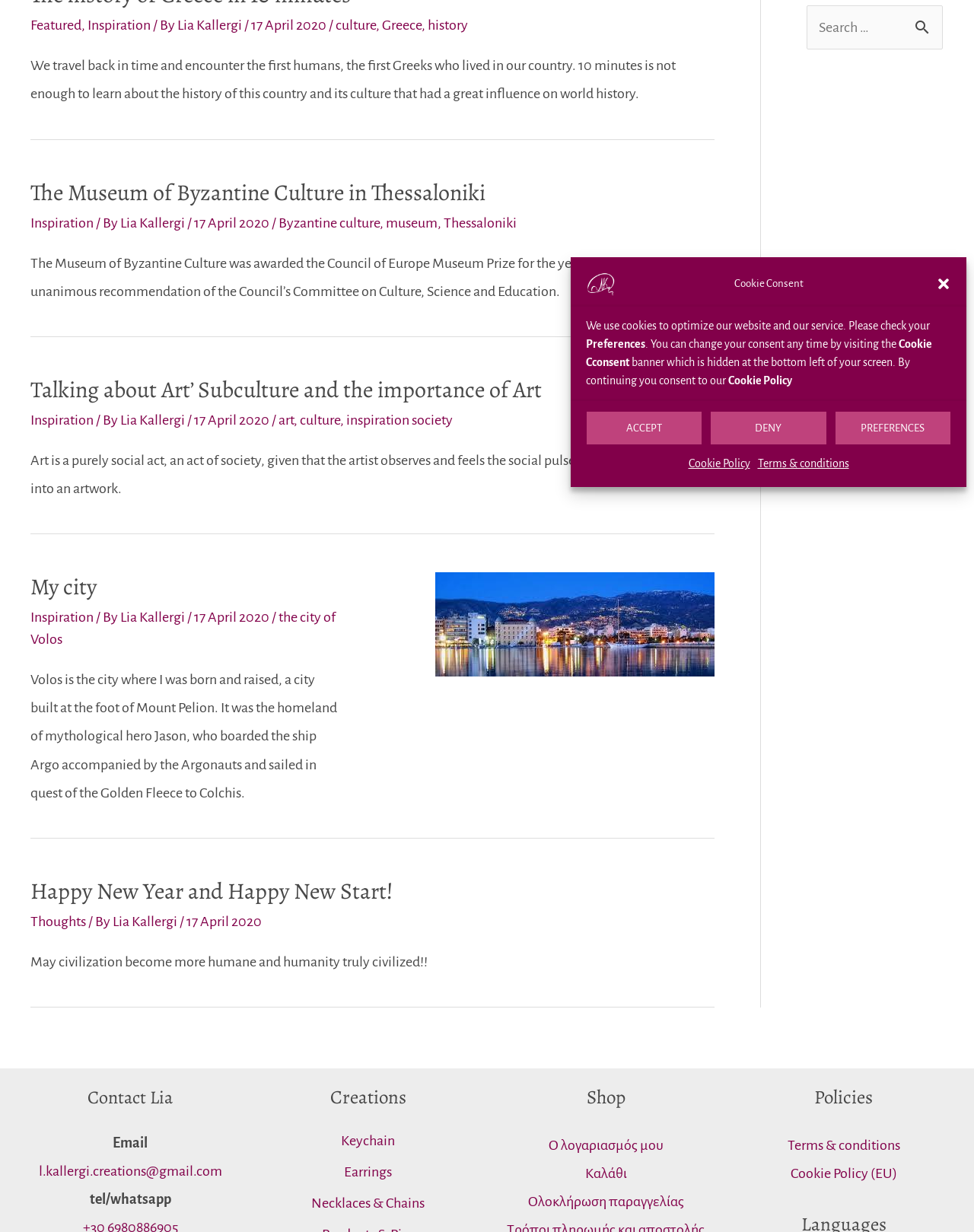Given the element description, predict the bounding box coordinates in the format (top-left x, top-left y, bottom-right x, bottom-right y). Make sure all values are between 0 and 1. Here is the element description: culture

[0.308, 0.335, 0.349, 0.347]